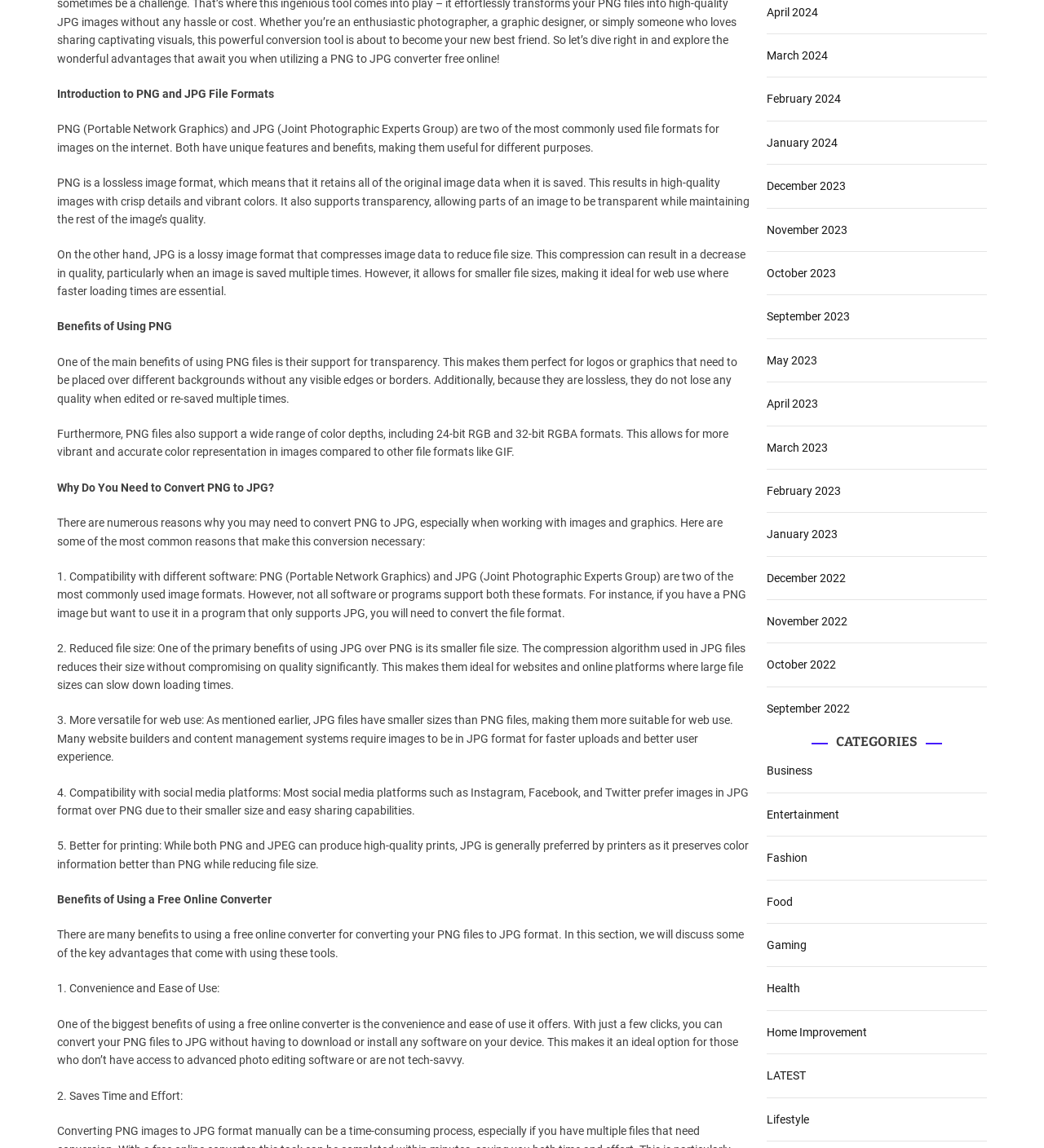Please identify the bounding box coordinates of the area I need to click to accomplish the following instruction: "Click on the 'April 2024' link".

[0.734, 0.005, 0.784, 0.016]